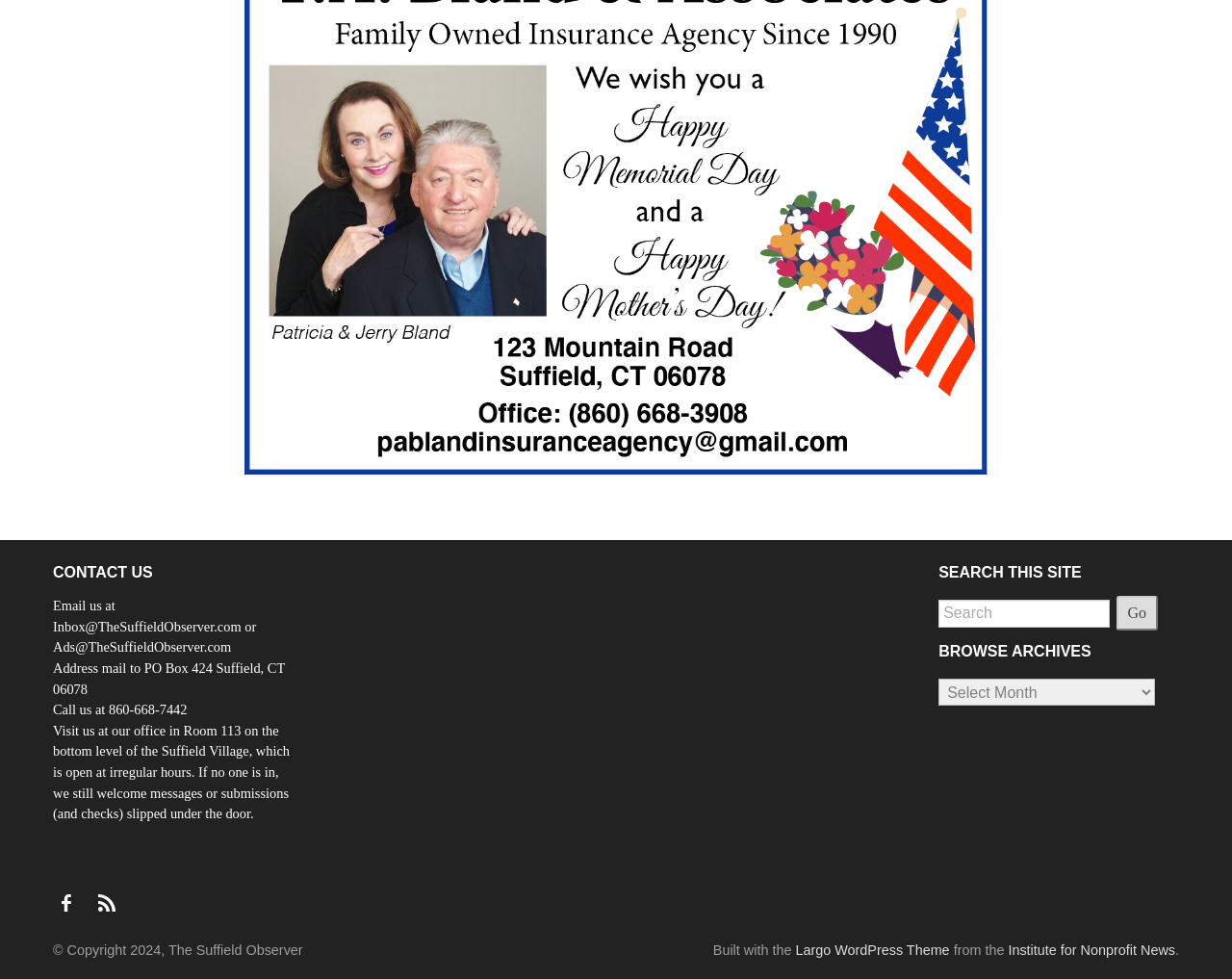Find the bounding box coordinates of the UI element according to this description: "Largo WordPress Theme".

[0.646, 0.963, 0.771, 0.979]